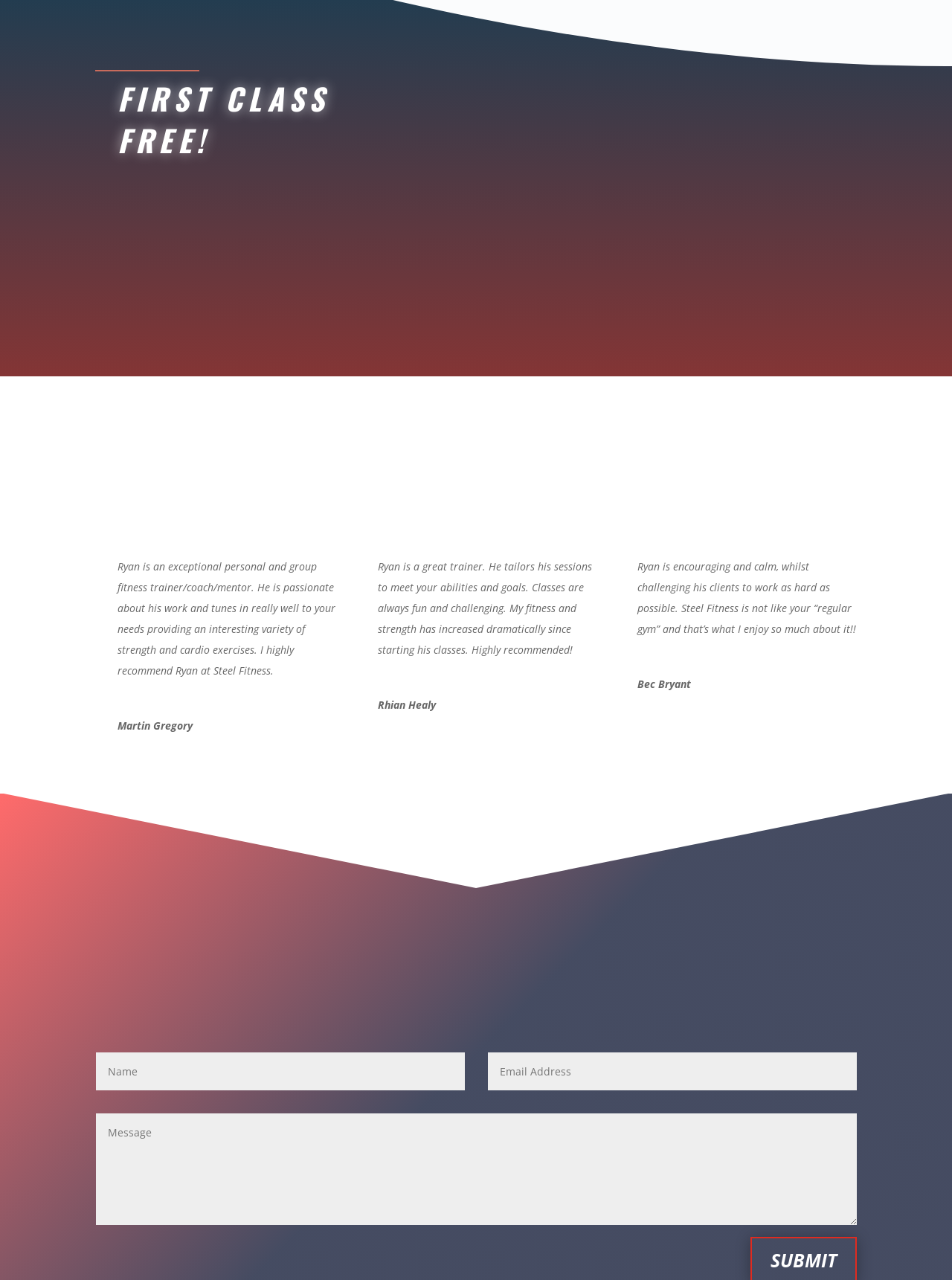Answer the following in one word or a short phrase: 
What types of training are offered by Steel Fitness?

Personal training, kick-fit classes, strength circuits, mobility exercises